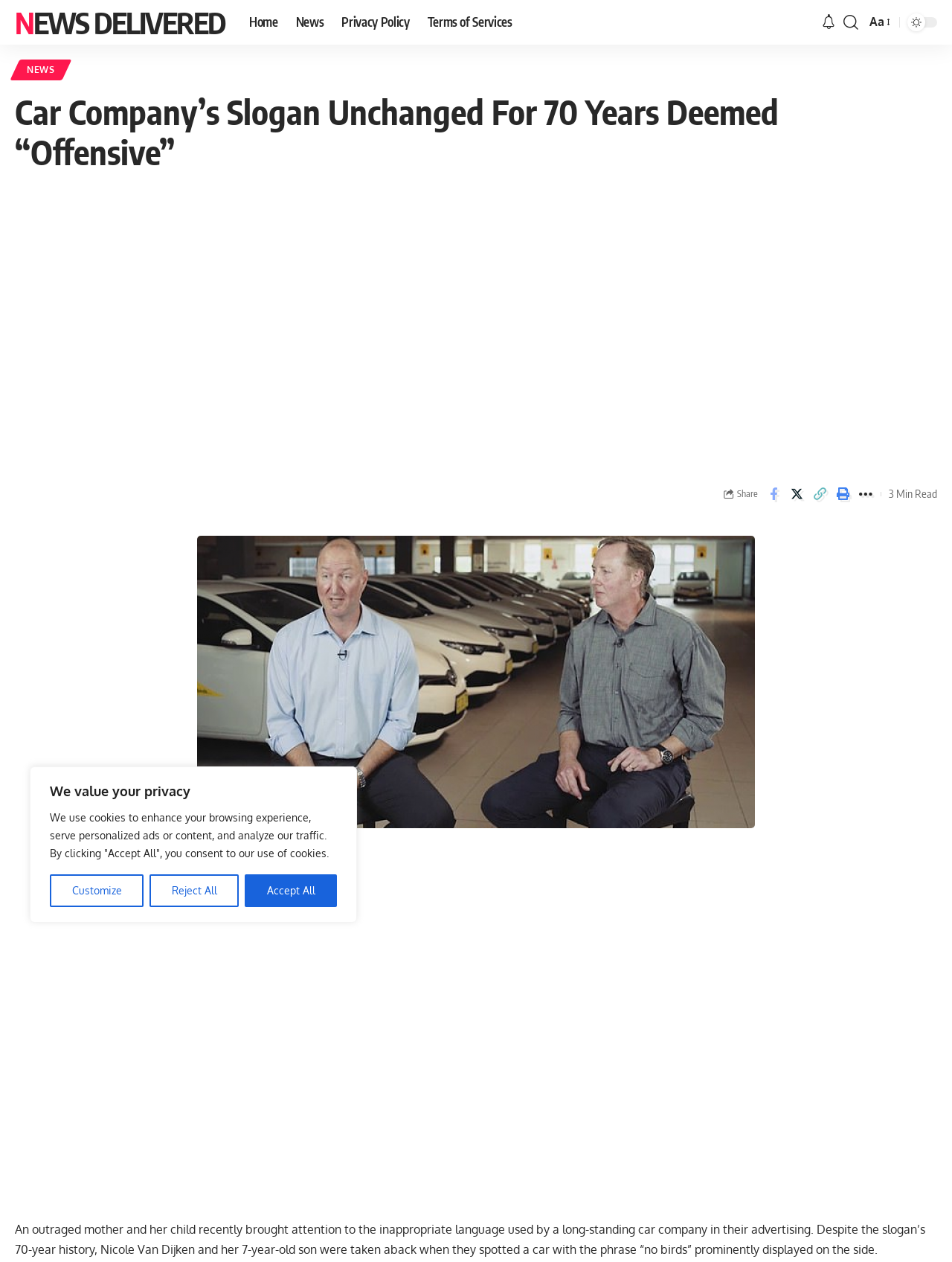Please locate the bounding box coordinates of the region I need to click to follow this instruction: "search for something".

[0.886, 0.008, 0.902, 0.028]